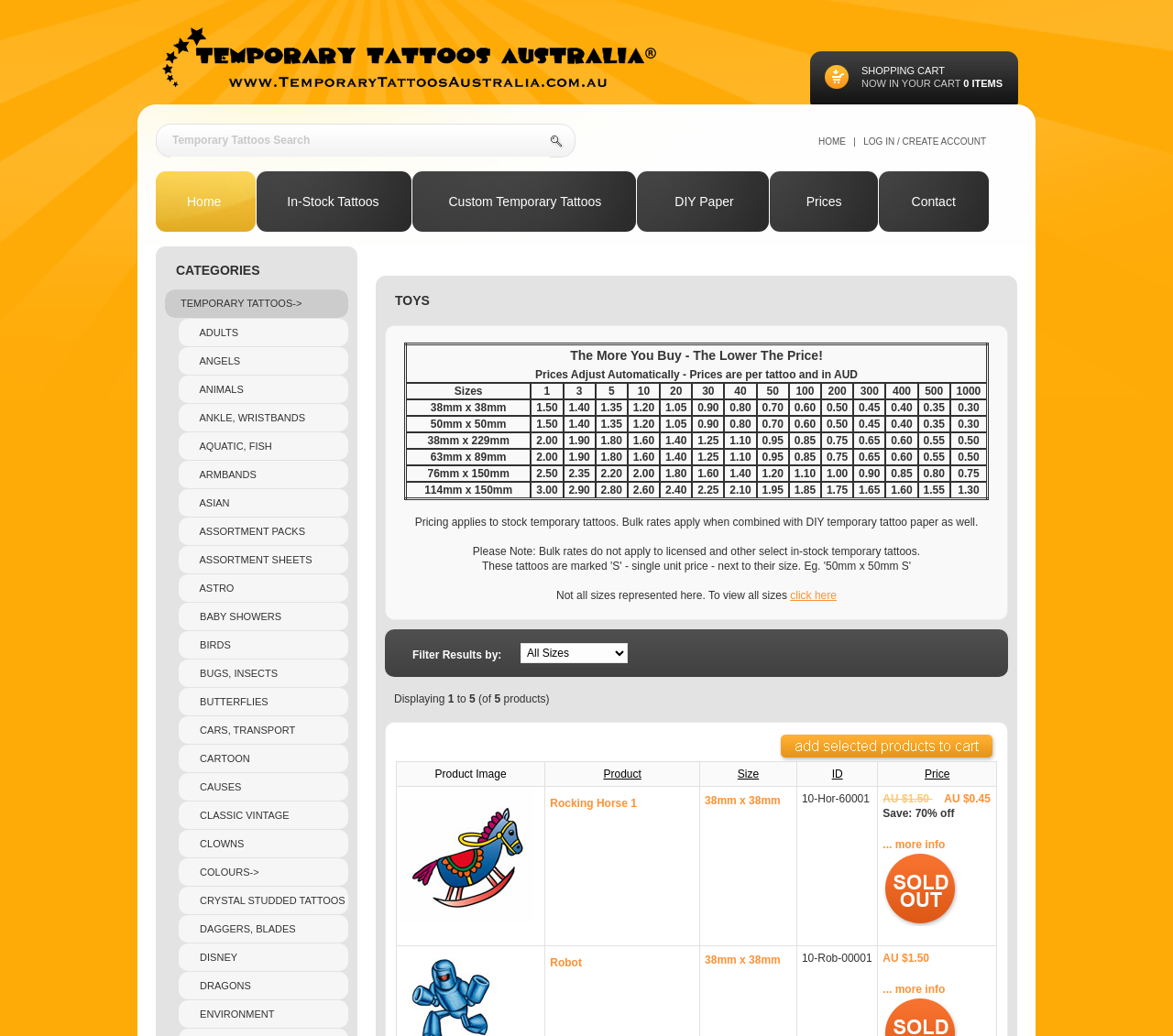What is the purpose of the search box?
Please give a detailed and elaborate answer to the question based on the image.

The search box is located at the top of the webpage, and it allows users to search for specific temporary tattoos by keyword. This feature is useful for users who are looking for a particular design or theme.